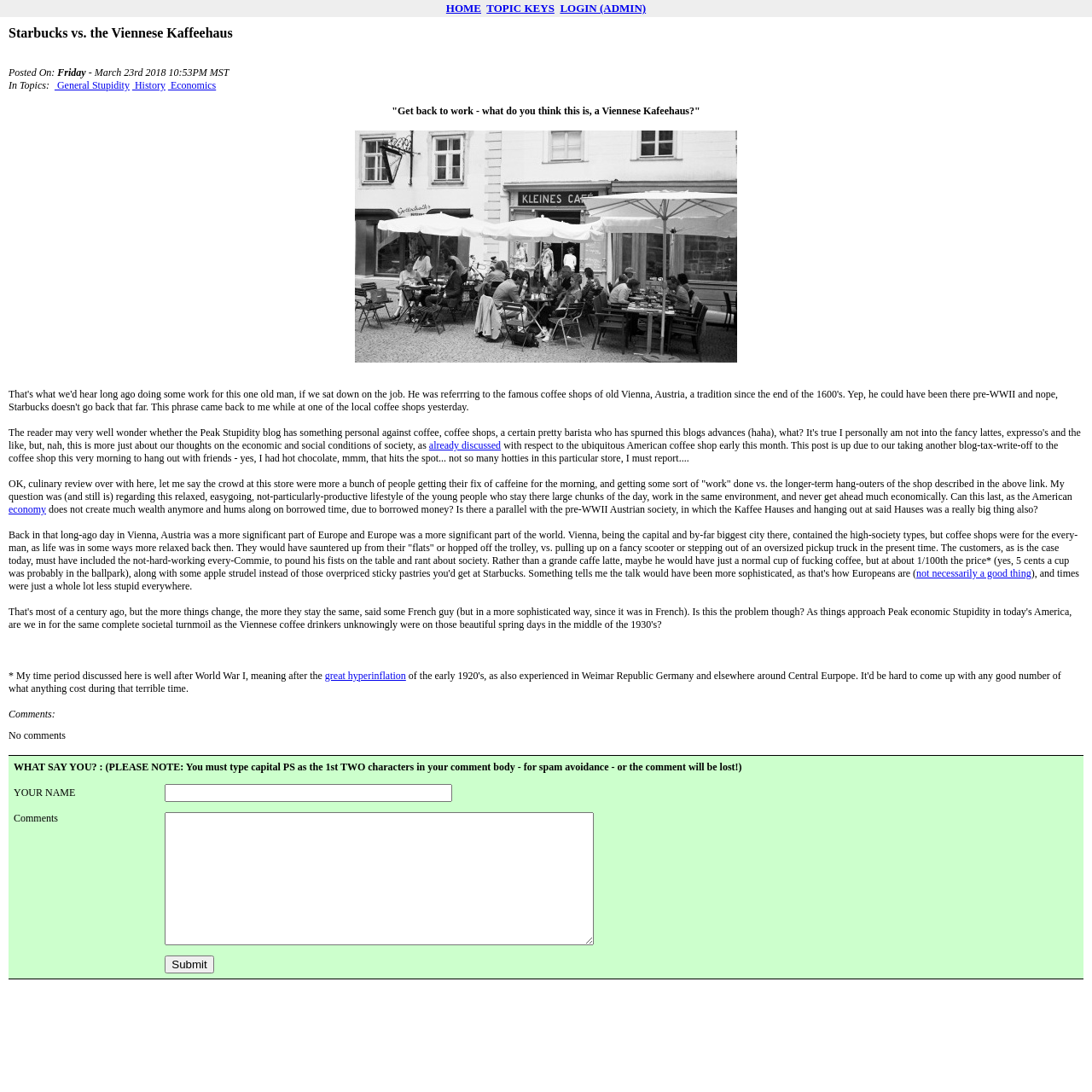Please determine the bounding box coordinates of the element's region to click in order to carry out the following instruction: "Click on the HOME link". The coordinates should be four float numbers between 0 and 1, i.e., [left, top, right, bottom].

[0.408, 0.002, 0.441, 0.013]